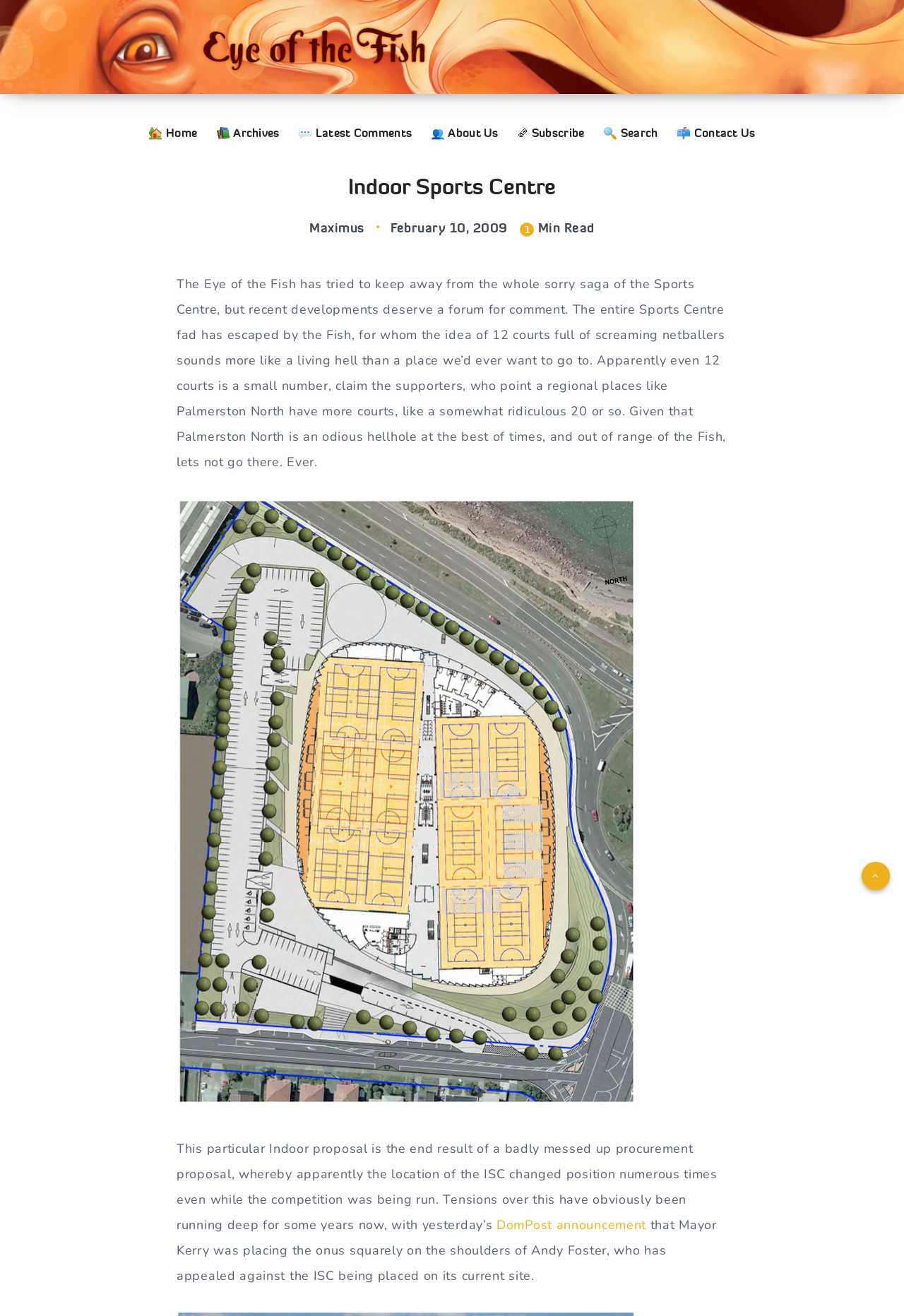Identify the bounding box coordinates of the area you need to click to perform the following instruction: "view archives".

[0.239, 0.096, 0.309, 0.106]